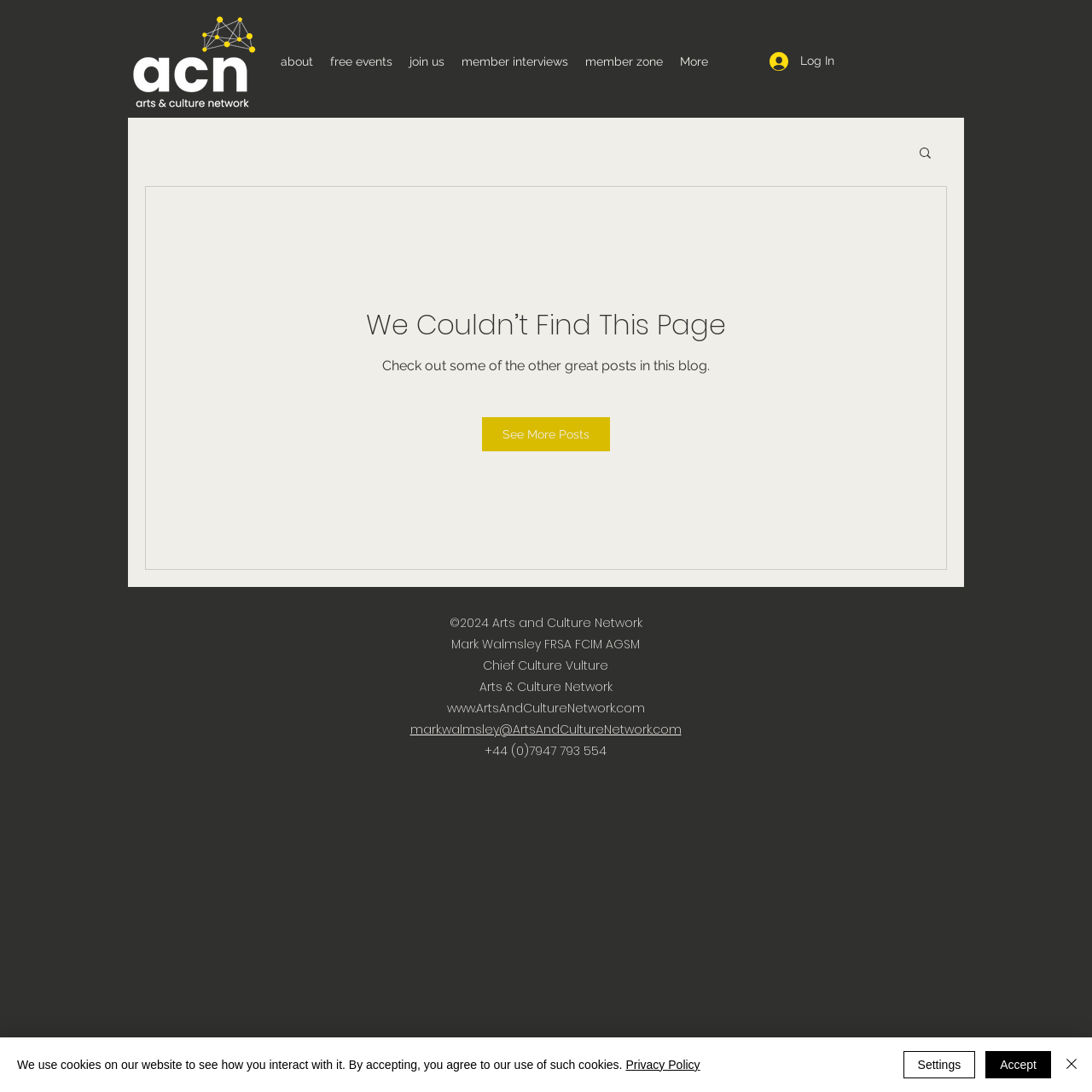Please provide a one-word or short phrase answer to the question:
What is the title of the organization?

Arts and Culture Network